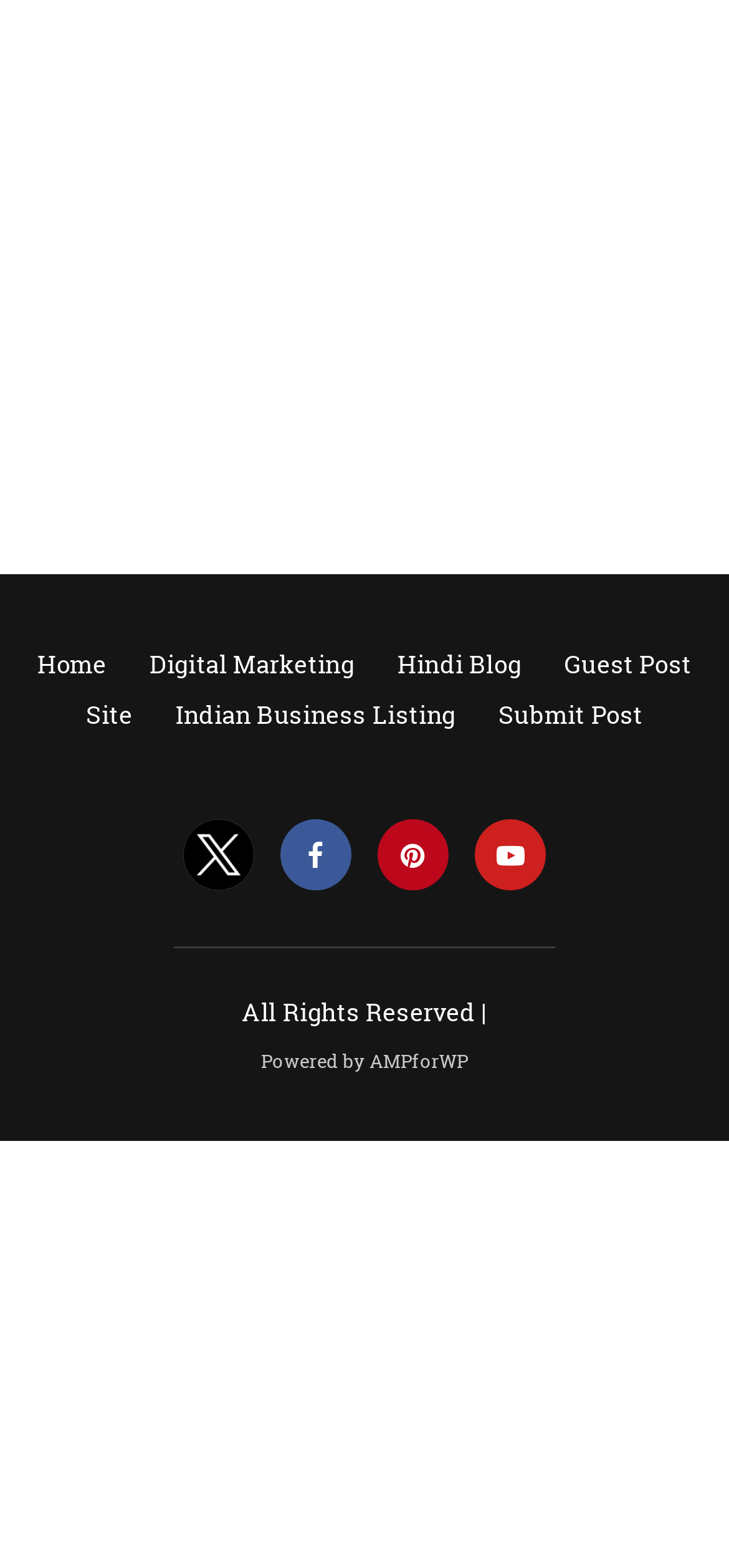Show the bounding box coordinates of the region that should be clicked to follow the instruction: "view twitter profile."

[0.25, 0.537, 0.348, 0.555]